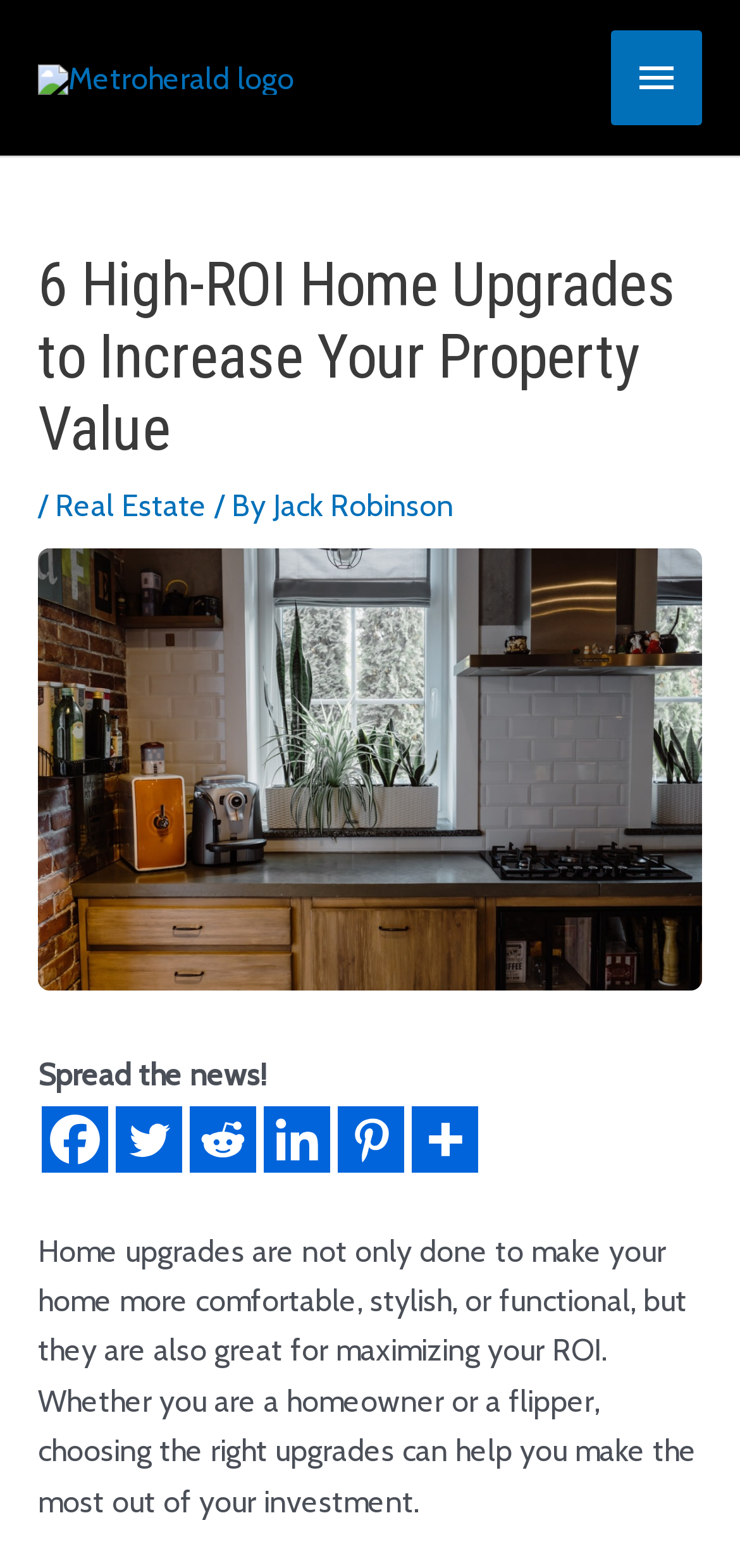What is the purpose of home upgrades?
Using the visual information, respond with a single word or phrase.

Maximizing ROI